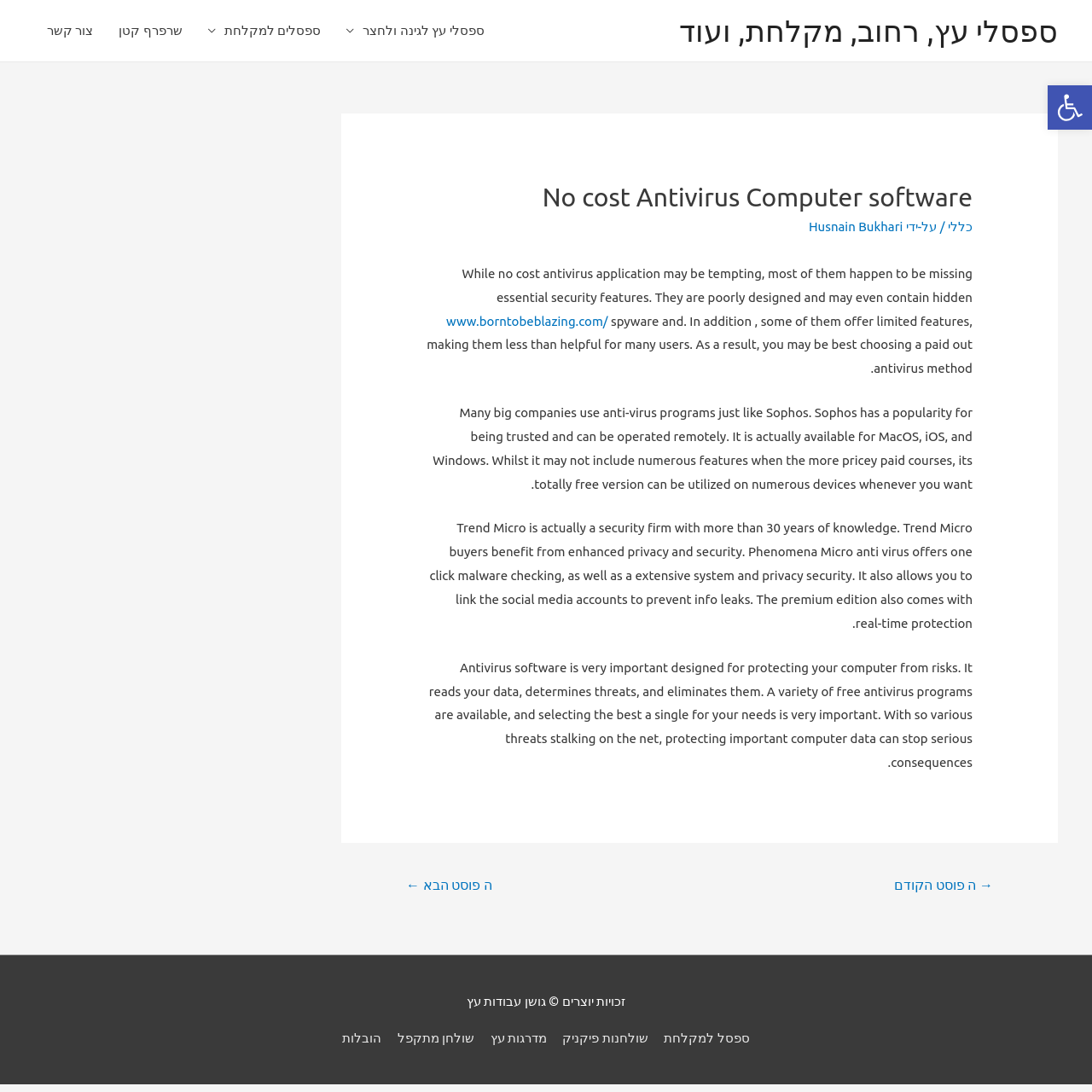Explain in detail what is displayed on the webpage.

This webpage appears to be a blog or article page, with a focus on antivirus software. At the top right corner, there is a link to open an accessibility toolbar. Below that, there is a navigation menu with links to different sections of the website, including "ספסלי עץ לגינה ולחצר" (wooden benches for garden and yard), "ספסלים למקלחת" (benches for bathroom), and "שרפרף קטן" (small shelf).

The main content of the page is an article about free antivirus software, with a heading "No cost Antivirus Computer software". The article discusses the limitations of free antivirus software, including the lack of essential security features and the potential for hidden spyware. It then recommends two paid antivirus software options, Sophos and Trend Micro, highlighting their features and benefits.

To the right of the article, there is a navigation menu with links to previous and next posts. At the bottom of the page, there is a footer section with copyright information and links to other sections of the website, including "ספסל למקלחת" (bench for bathroom), "שולחנות פיקניק" (picnic tables), and "מדרגות עץ" (wooden stairs).